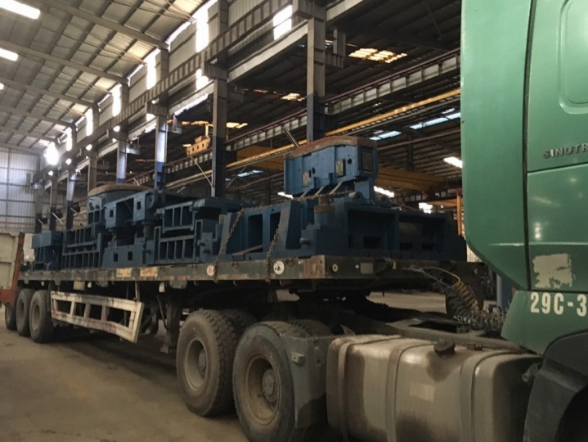Based on the image, please respond to the question with as much detail as possible:
What is the truck ready for?

The caption highlights the truck's wheels as 'prominently featured', indicating that the truck is ready for transport, possibly to a scrap yard or a manufacturing facility where the metal parts will be utilized.